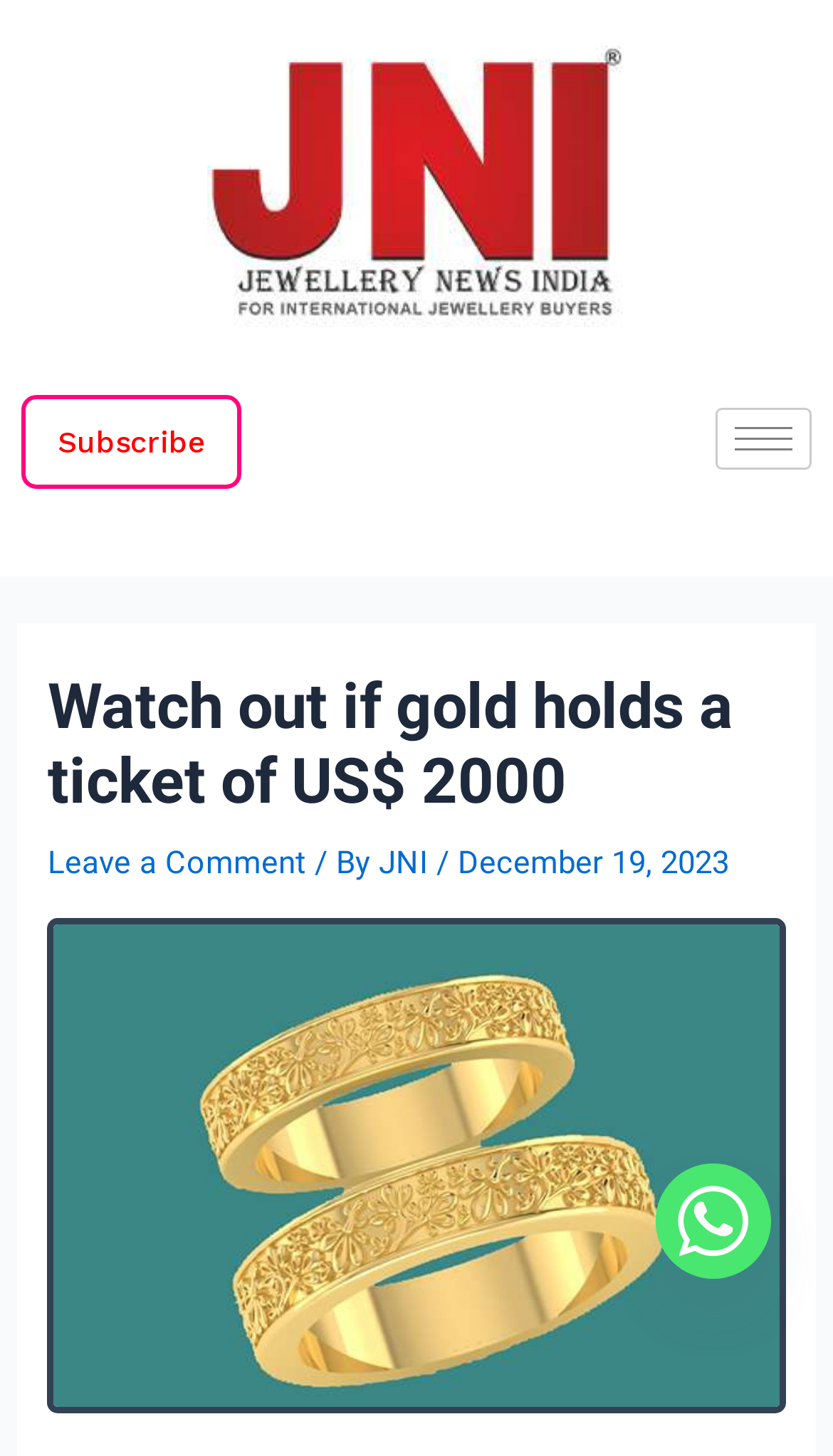Look at the image and write a detailed answer to the question: 
What is the date of the article?

I found the date of the article by examining the header section of the webpage, where I saw the text 'December 19, 2023' which represents the date the article was published.